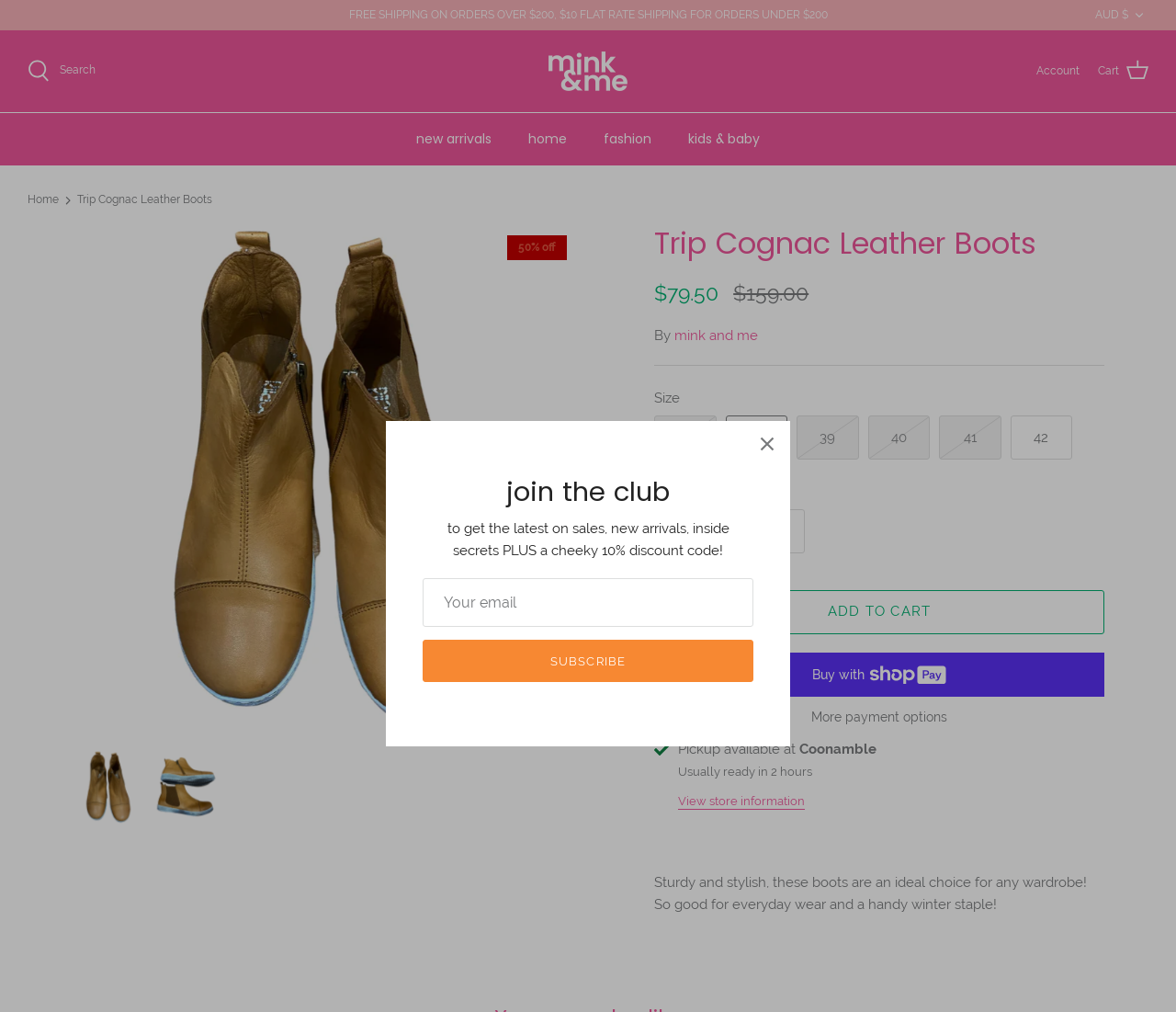Please identify the bounding box coordinates of the element that needs to be clicked to perform the following instruction: "Click on the 'mink and me' link".

[0.465, 0.048, 0.535, 0.092]